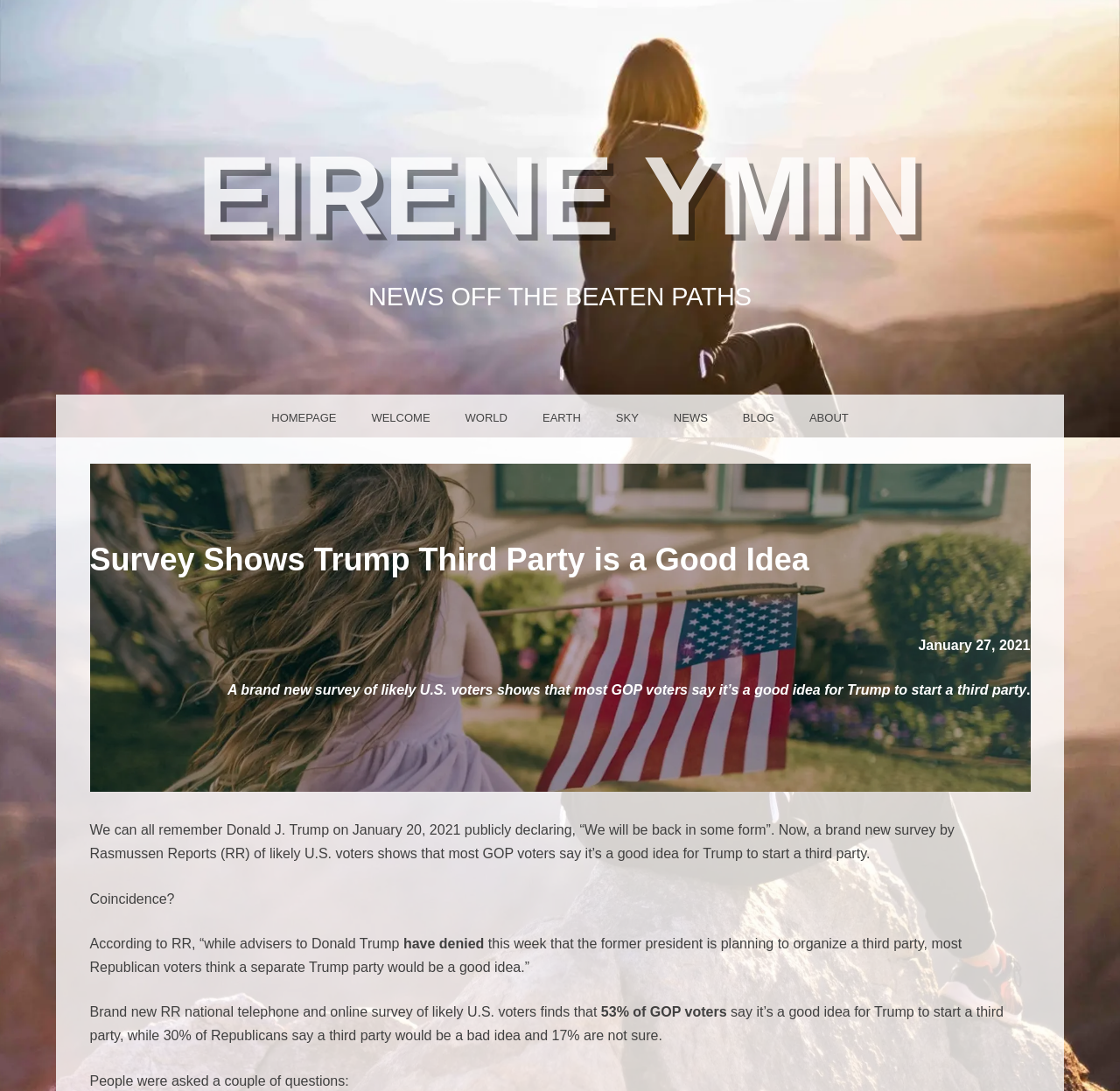What is the author of the article?
Refer to the image and provide a one-word or short phrase answer.

EIRENE YMIN